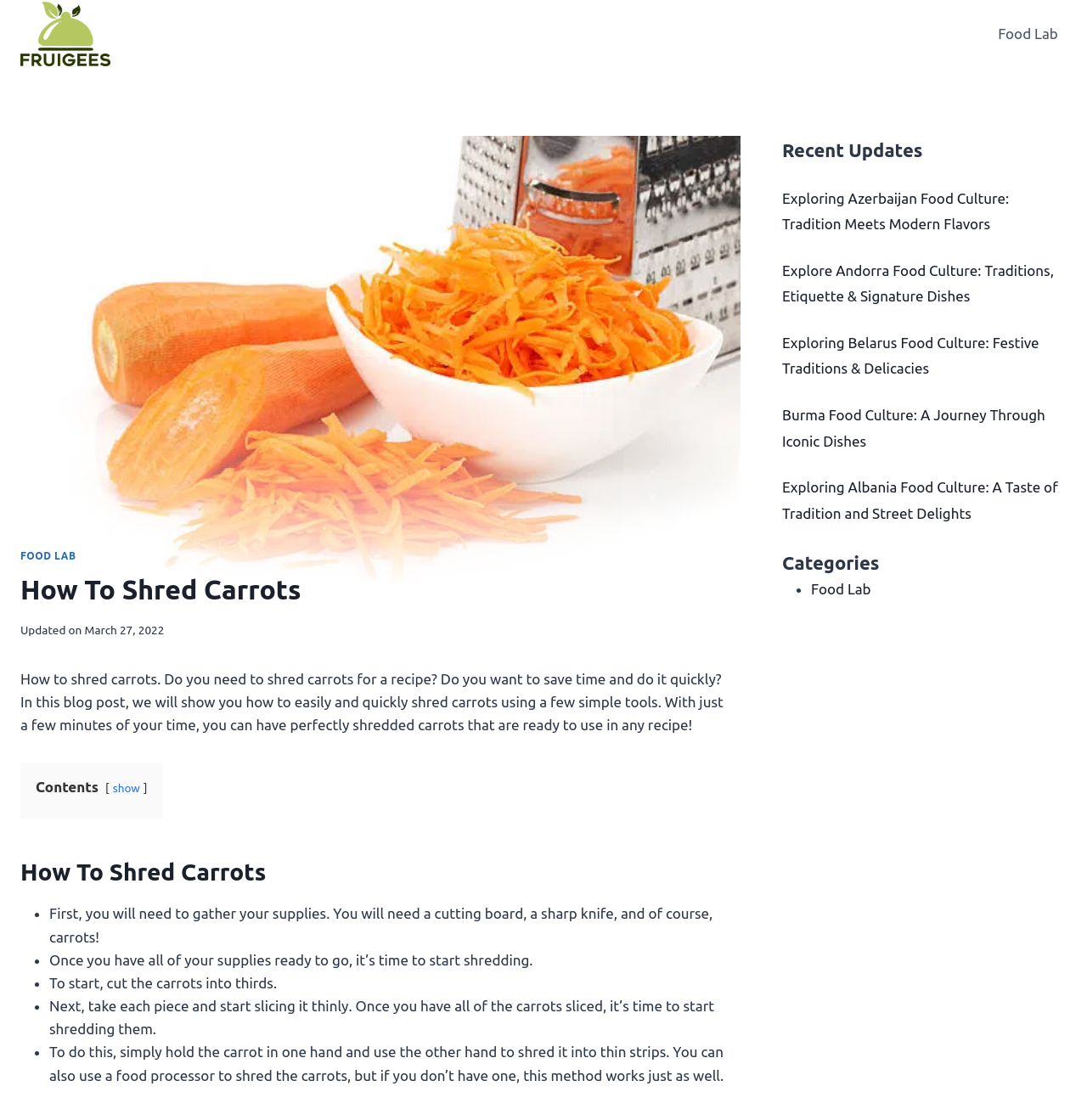Please find the bounding box coordinates of the section that needs to be clicked to achieve this instruction: "Navigate to Food Lab".

[0.91, 0.012, 0.981, 0.048]